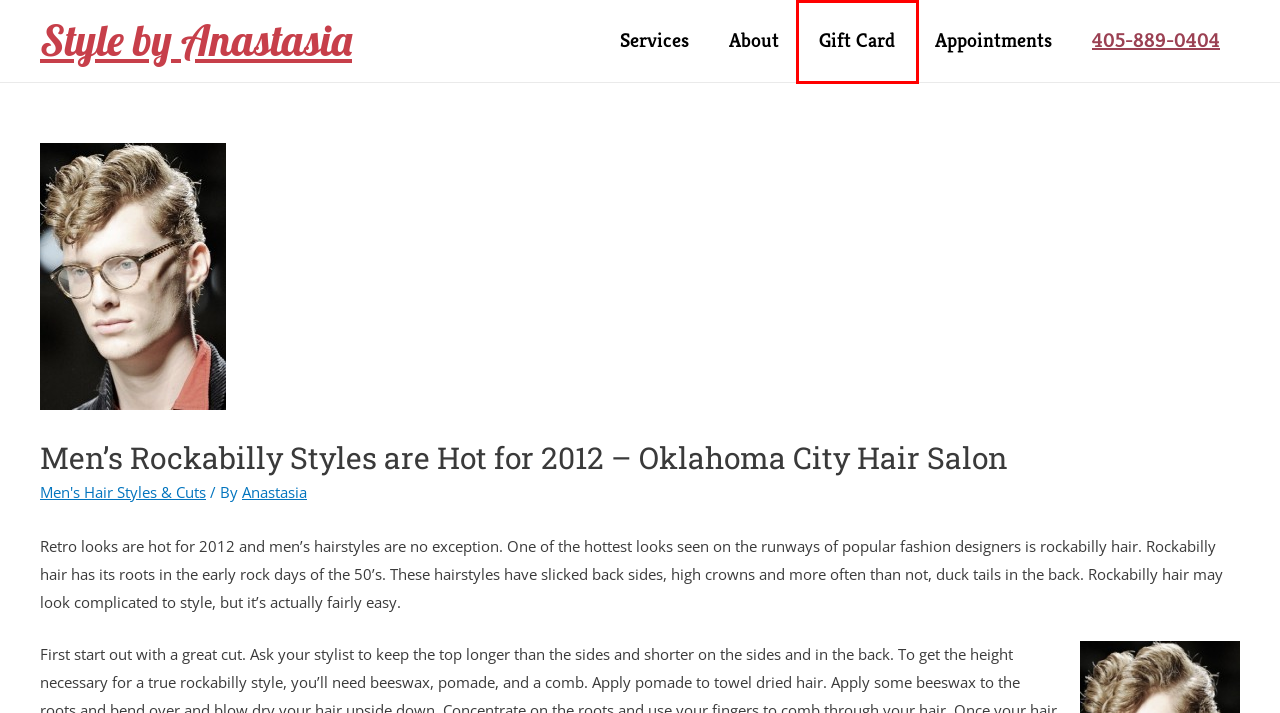You are given a screenshot of a webpage within which there is a red rectangle bounding box. Please choose the best webpage description that matches the new webpage after clicking the selected element in the bounding box. Here are the options:
A. Gift Card - Style by Anastasia
B. Hair-Loss Volumizing - Style by Anastasia
C. Contact - Style by Anastasia
D. Privacy Policy - Style by Anastasia
E. Men's Hair Styles & Cuts Archives - Style by Anastasia
F. Style By Anastasia — Oklahoma City & Edmond
G. About - Style by Anastasia
H. Anastasia, Author at Style by Anastasia

A